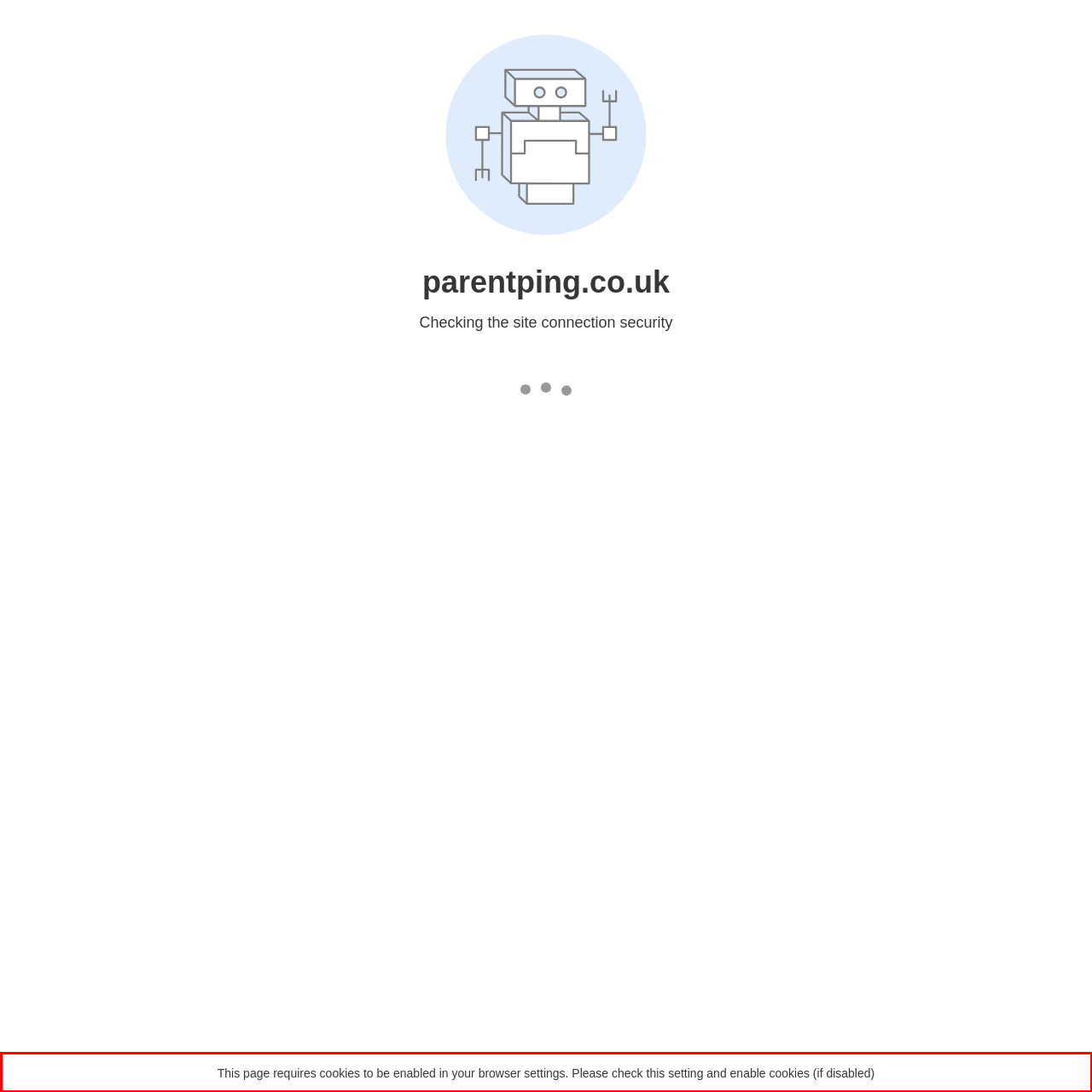Please identify and extract the text content from the UI element encased in a red bounding box on the provided webpage screenshot.

This page requires cookies to be enabled in your browser settings. Please check this setting and enable cookies (if disabled)